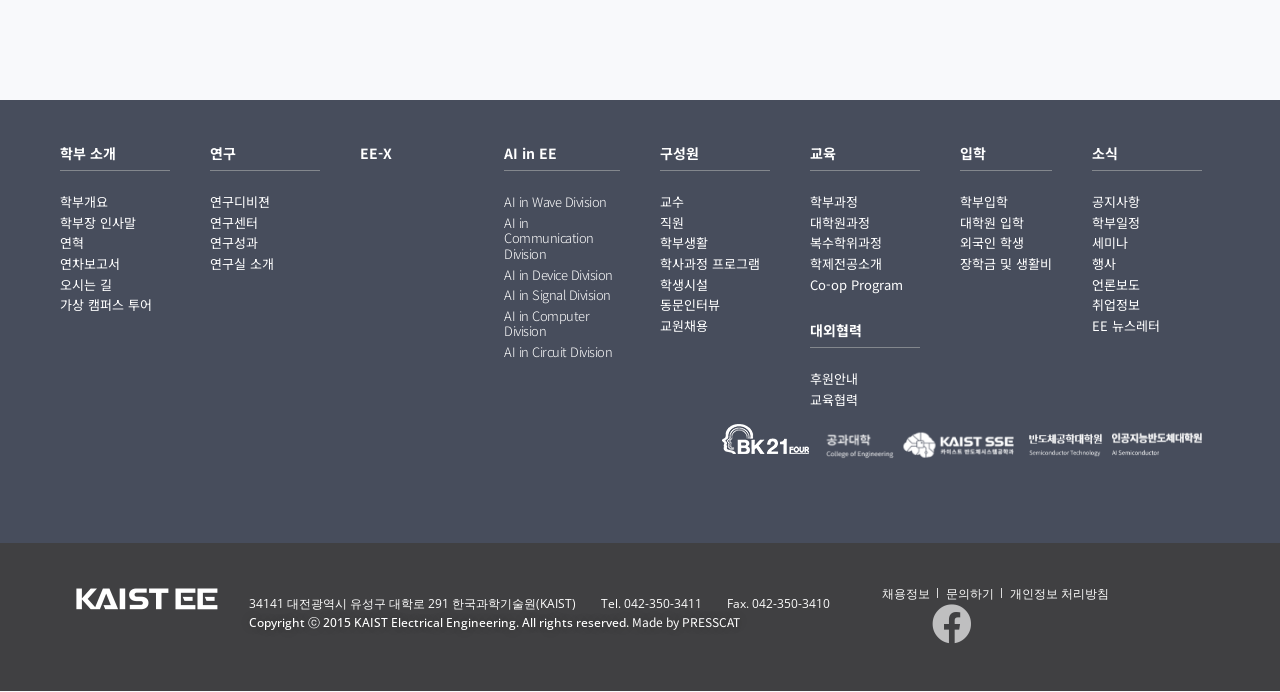Find the bounding box coordinates of the UI element according to this description: "교육".

[0.633, 0.207, 0.653, 0.236]